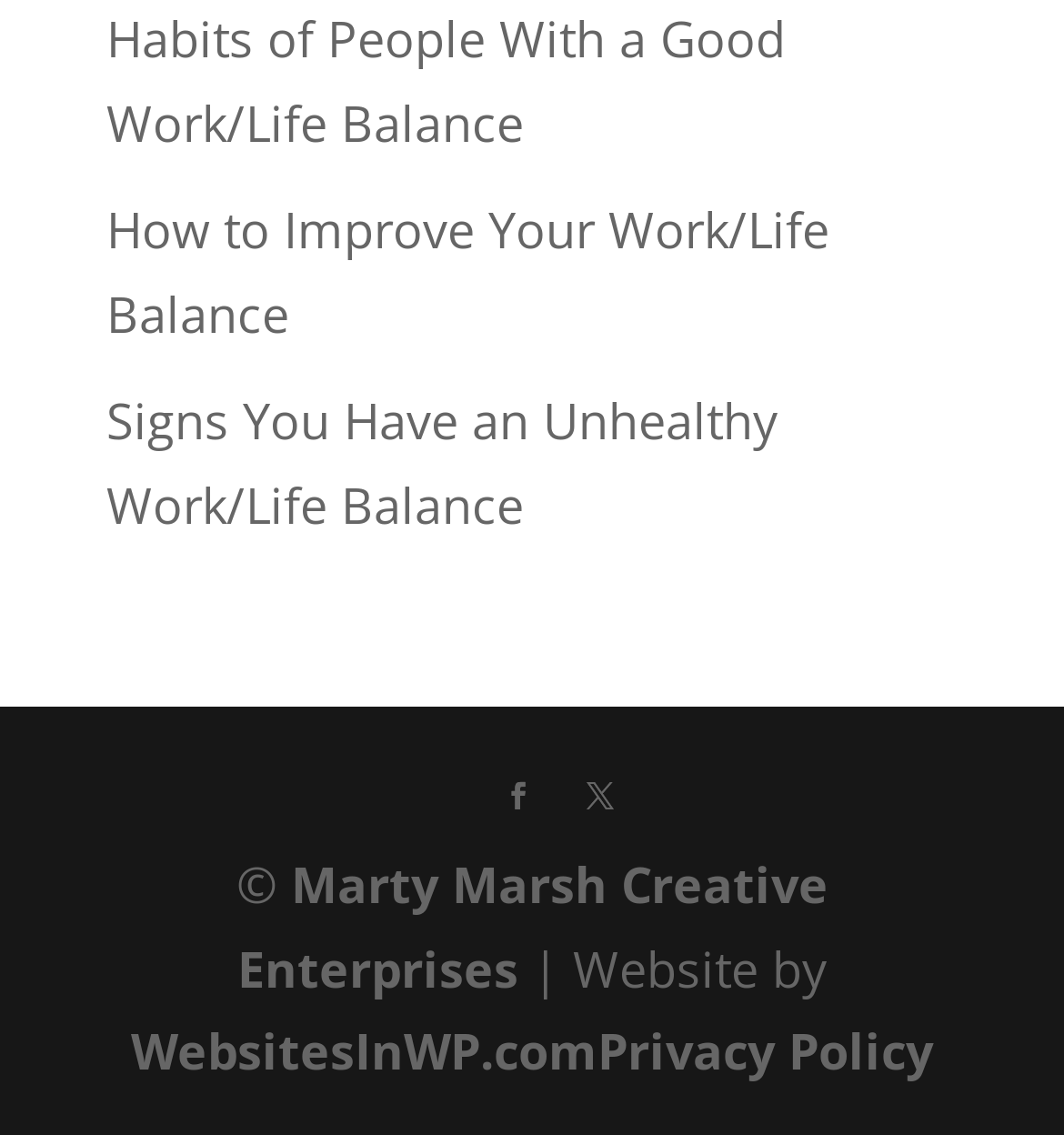How many links are in the main content area?
From the image, respond using a single word or phrase.

3